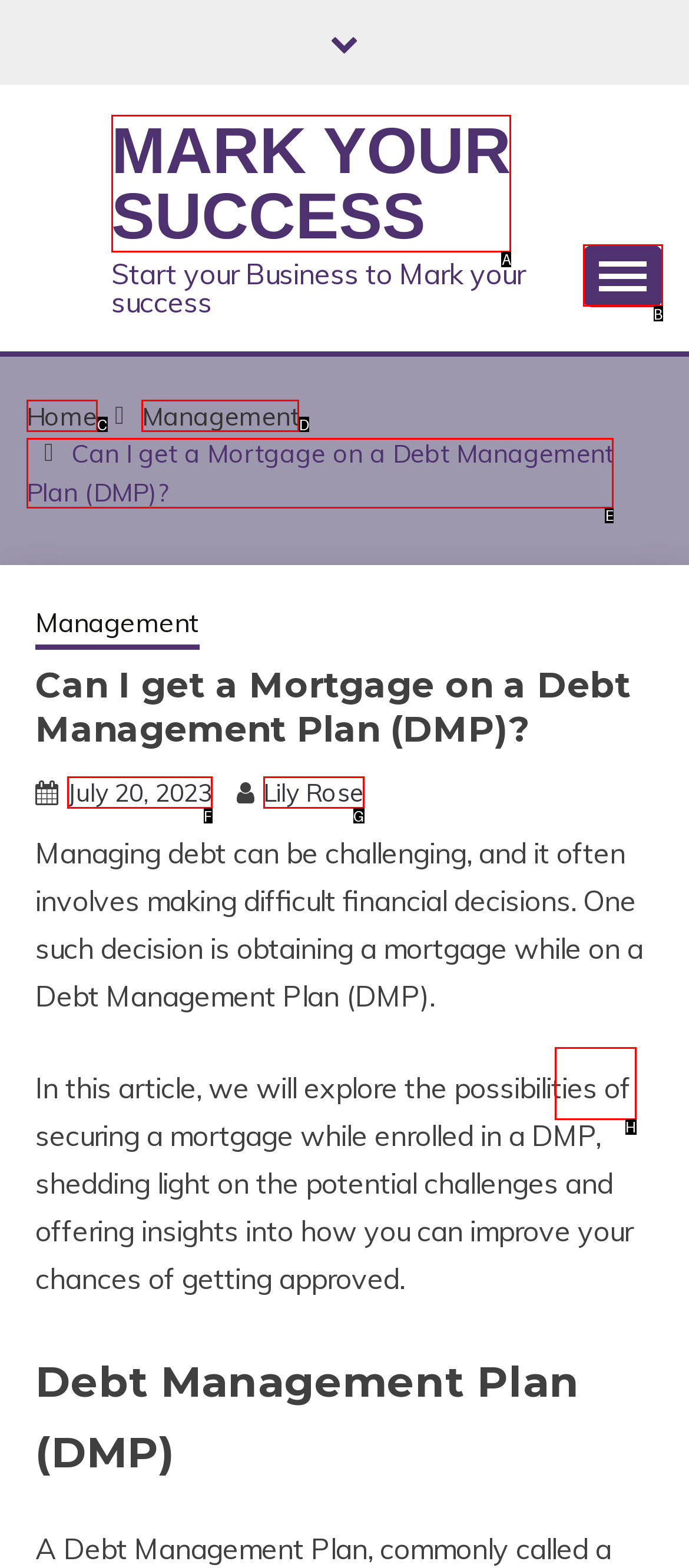Please select the letter of the HTML element that fits the description: Mark your success. Answer with the option's letter directly.

A